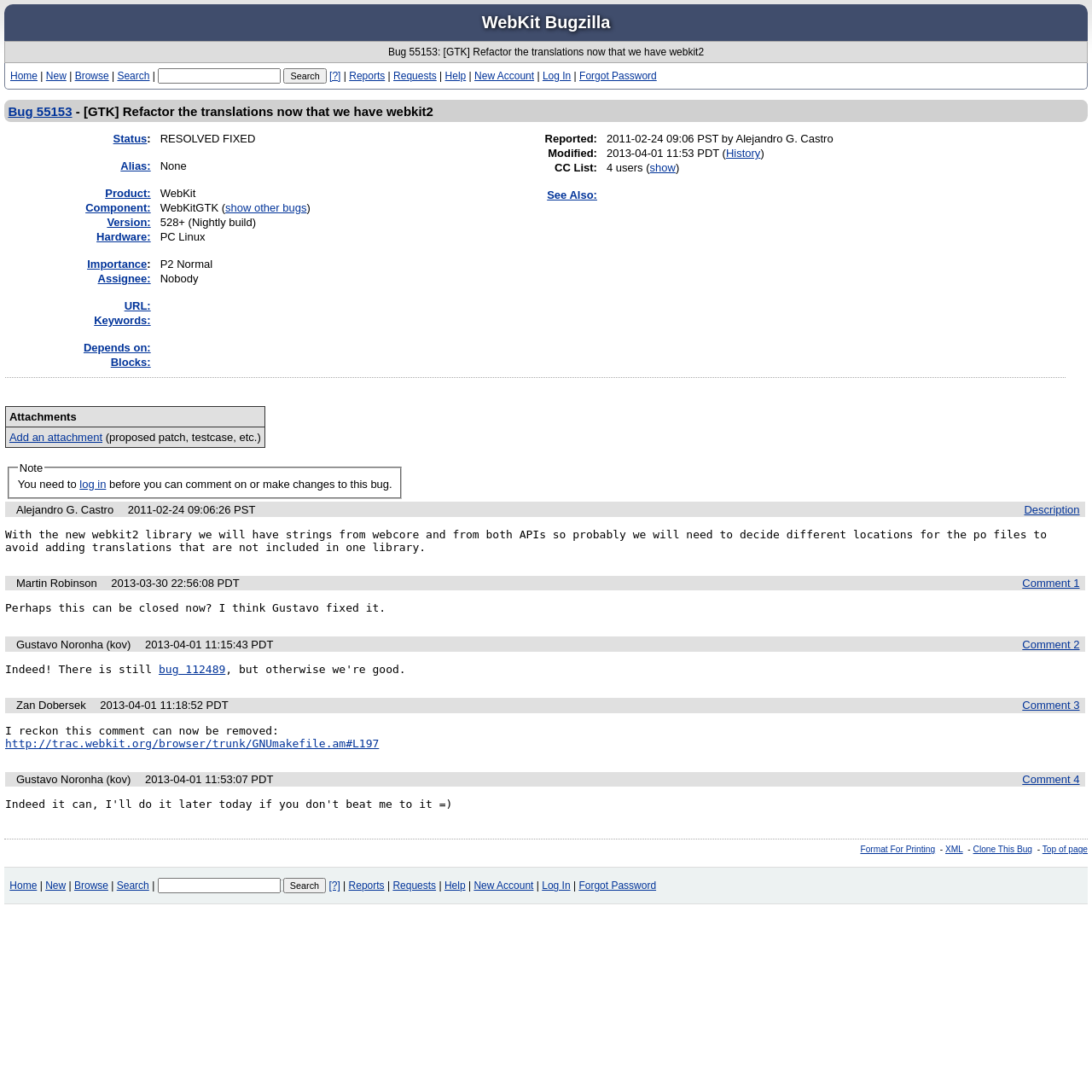Find the bounding box coordinates of the area that needs to be clicked in order to achieve the following instruction: "Click on the 'Roofing Materials' link". The coordinates should be specified as four float numbers between 0 and 1, i.e., [left, top, right, bottom].

None